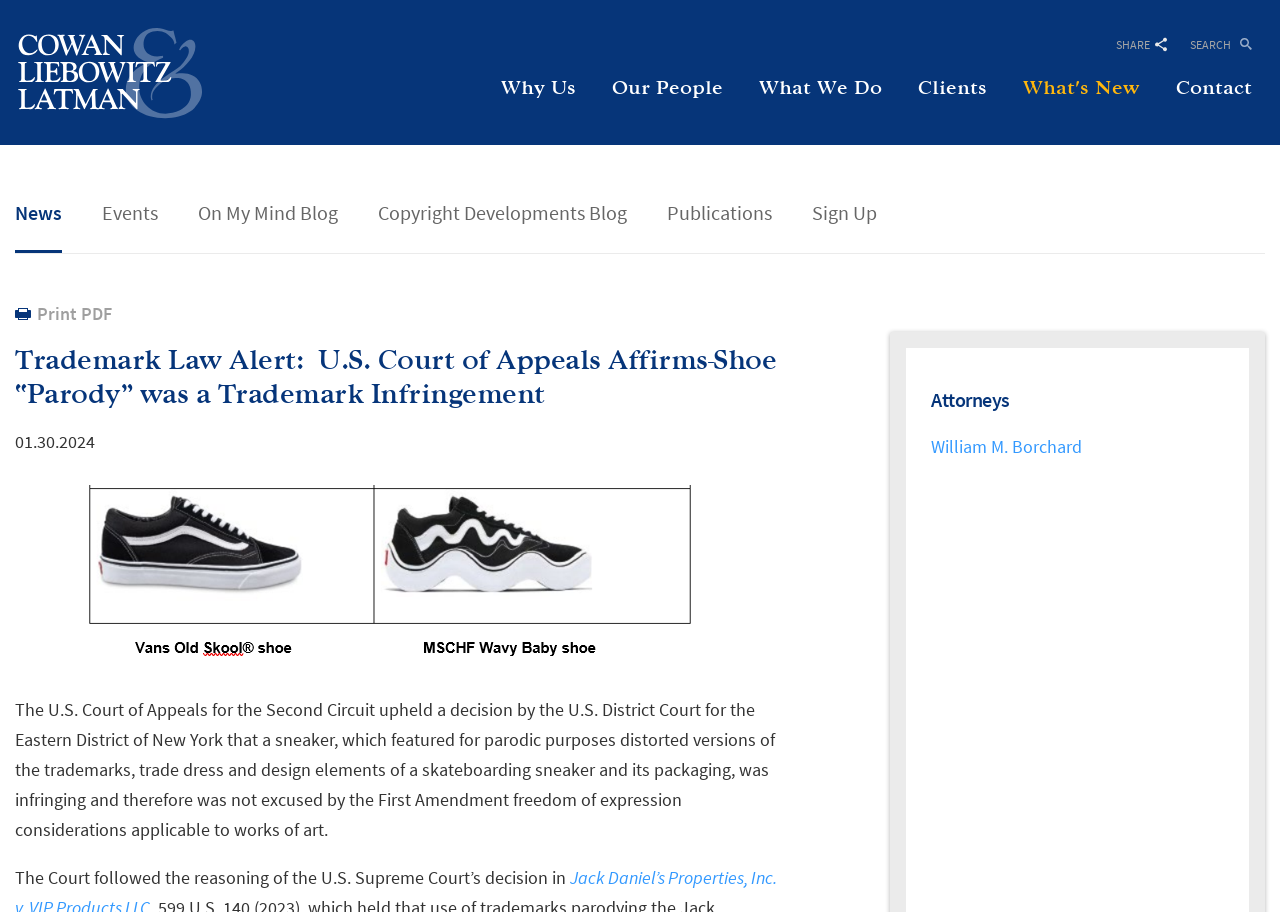Please answer the following query using a single word or phrase: 
What is the date of the article?

01.30.2024